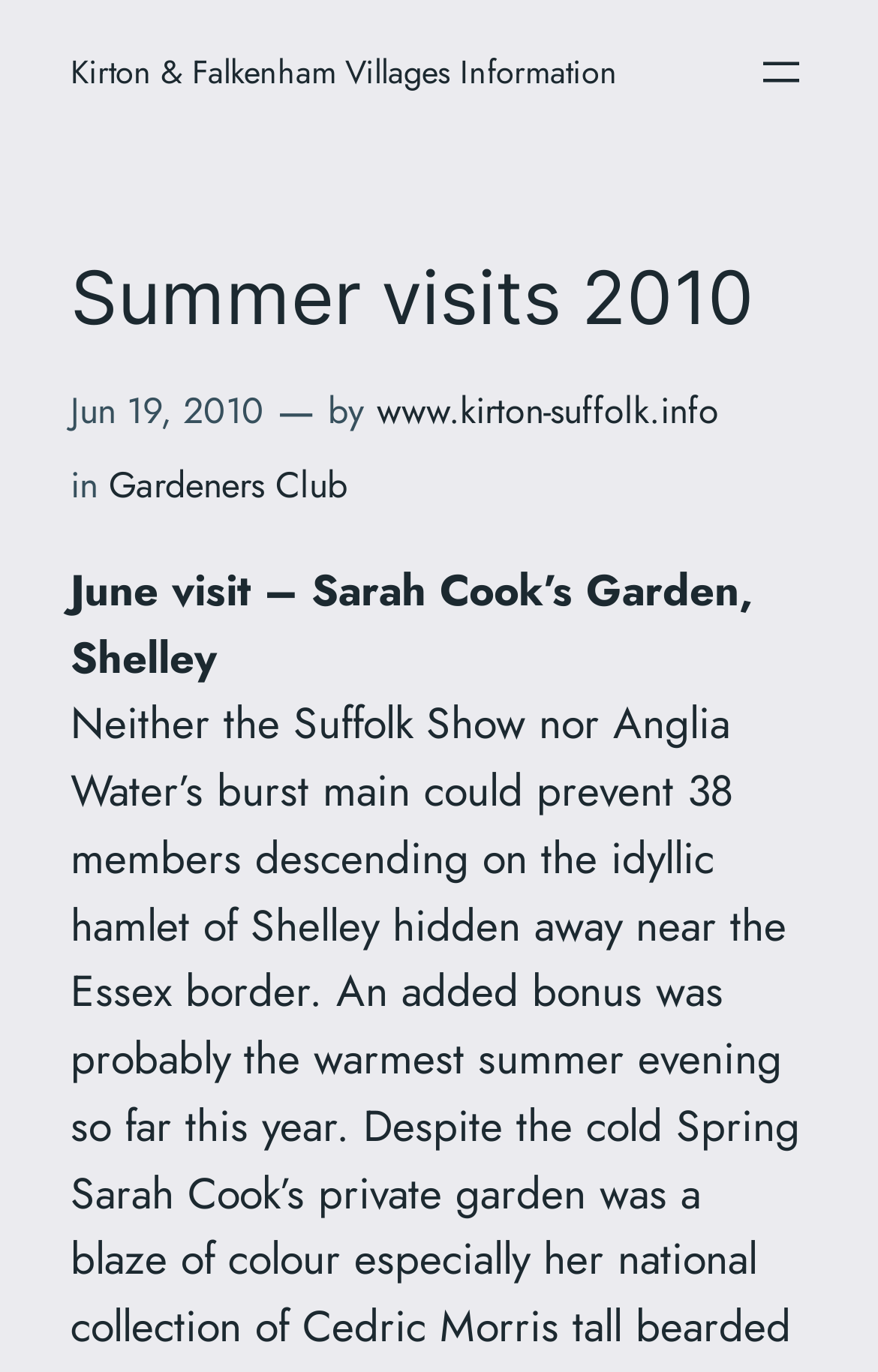Answer the question using only one word or a concise phrase: What is the name of the club related to the summer visit?

Gardeners Club